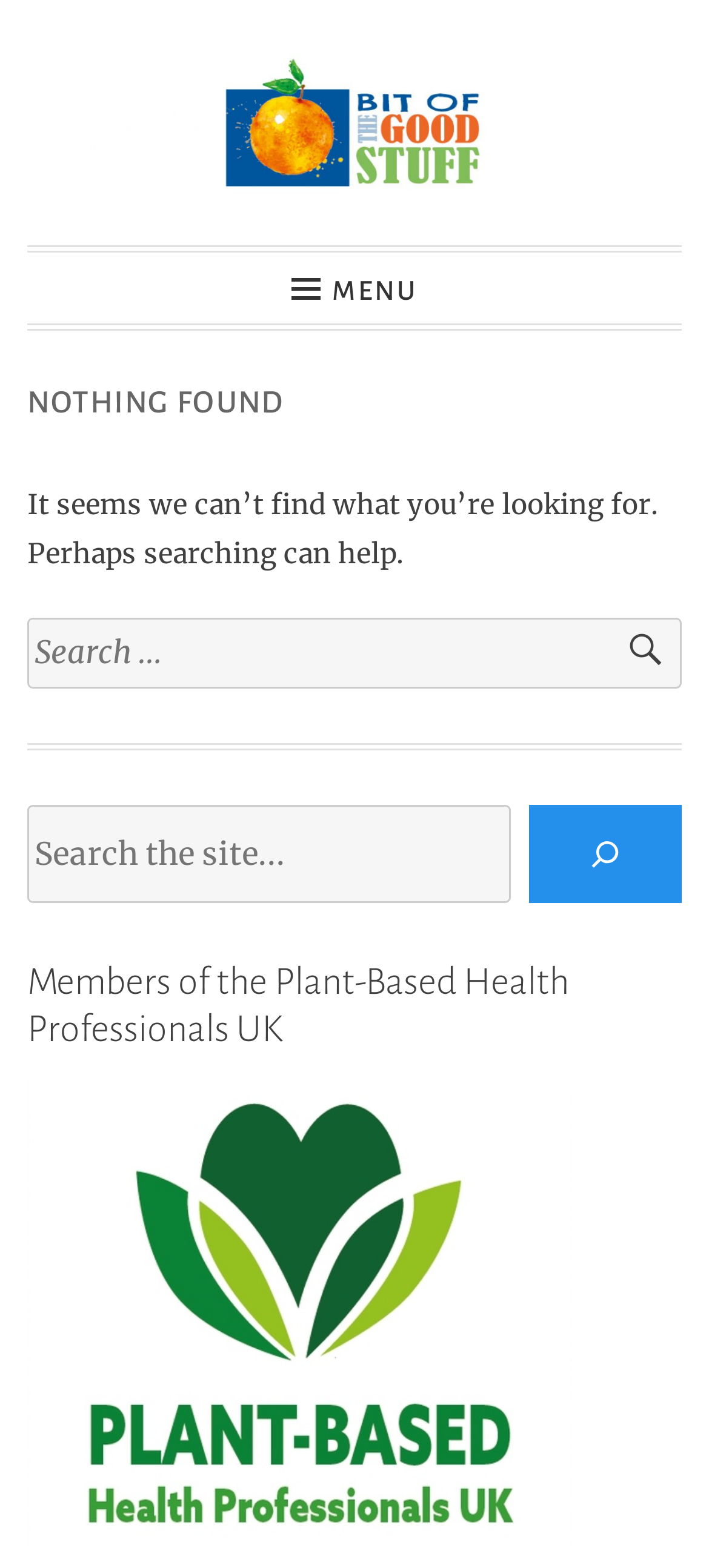What is the purpose of the search box?
Carefully analyze the image and provide a thorough answer to the question.

The search box is accompanied by a label 'Search for:' and a button 'Search', which suggests that the purpose of the search box is to allow users to search for something.